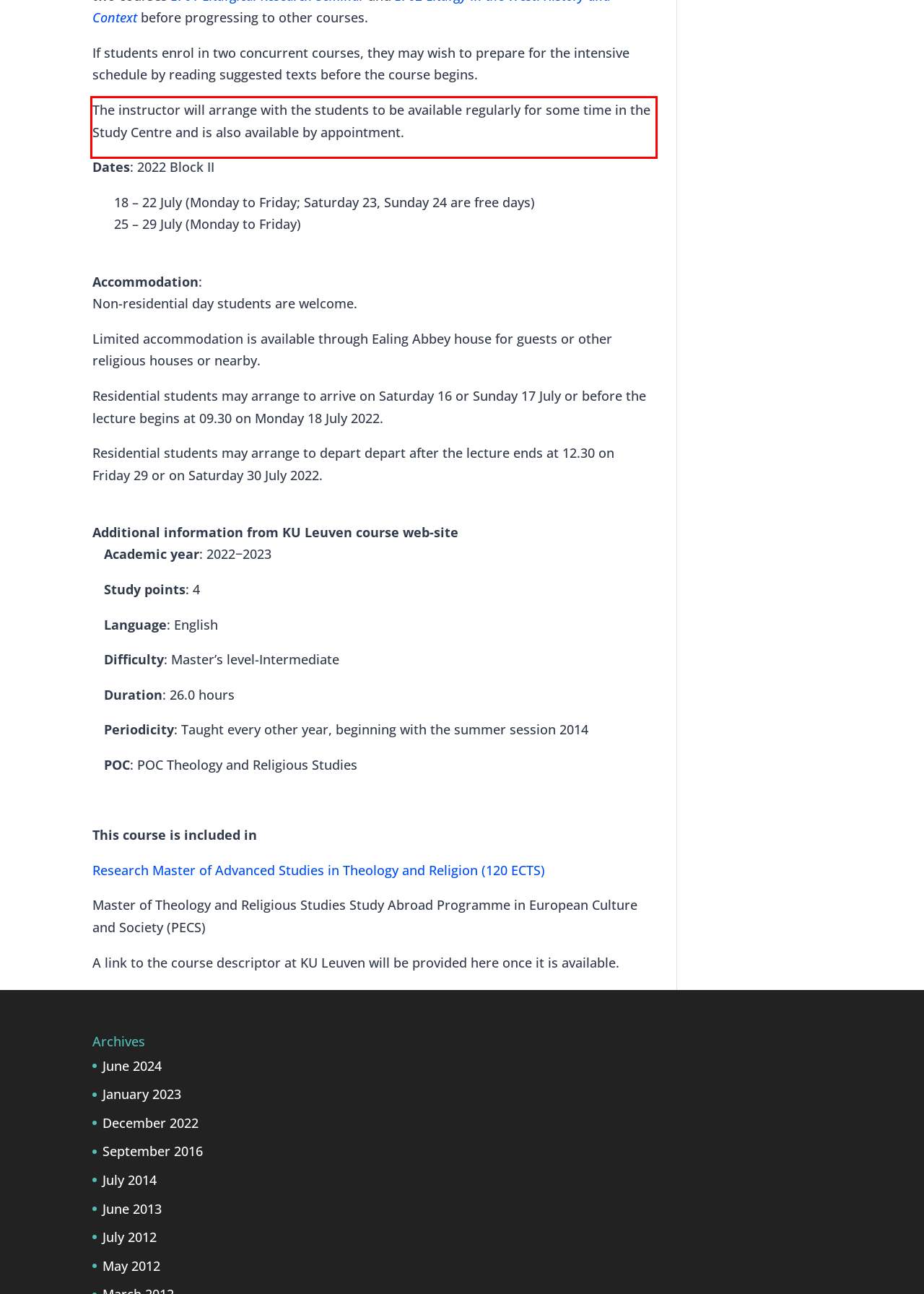Observe the screenshot of the webpage that includes a red rectangle bounding box. Conduct OCR on the content inside this red bounding box and generate the text.

The instructor will arrange with the students to be available regularly for some time in the Study Centre and is also available by appointment.